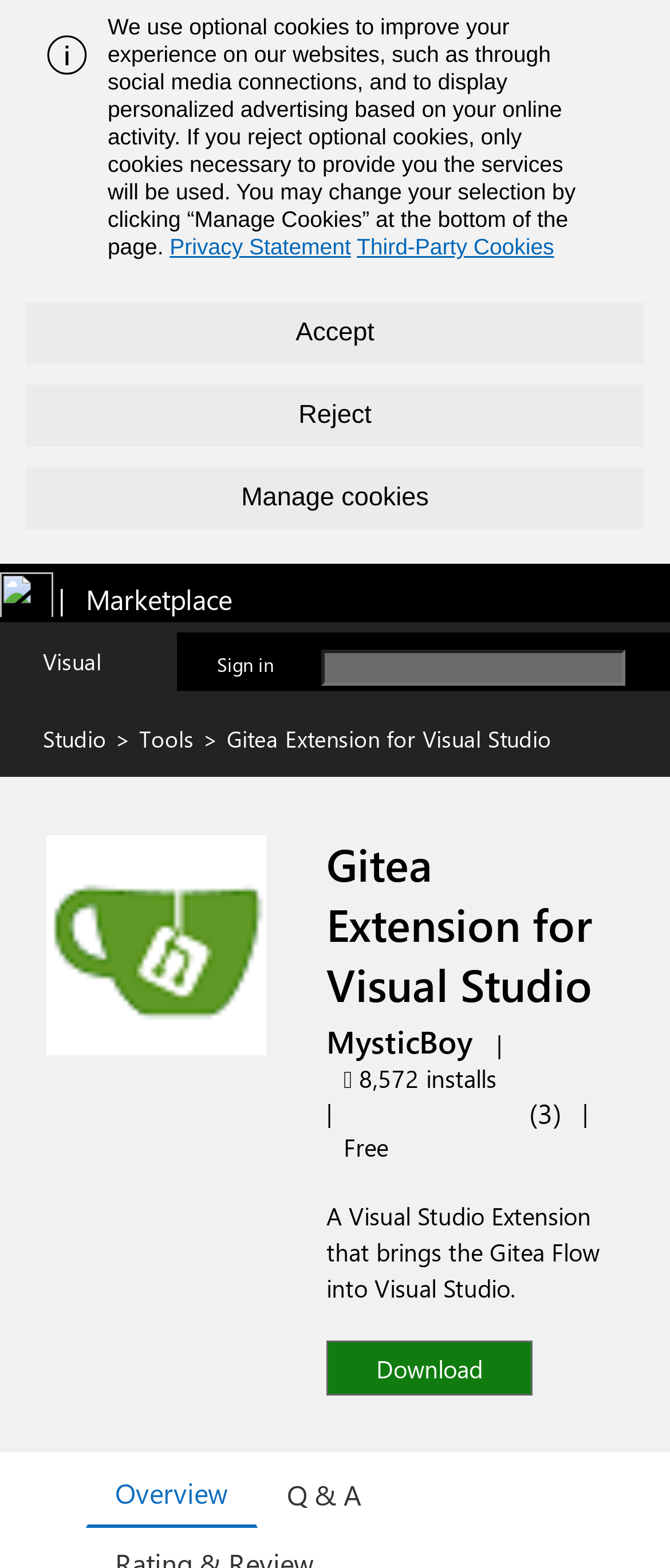How many installs does the Gitea Extension have?
Please provide a single word or phrase answer based on the image.

8,572